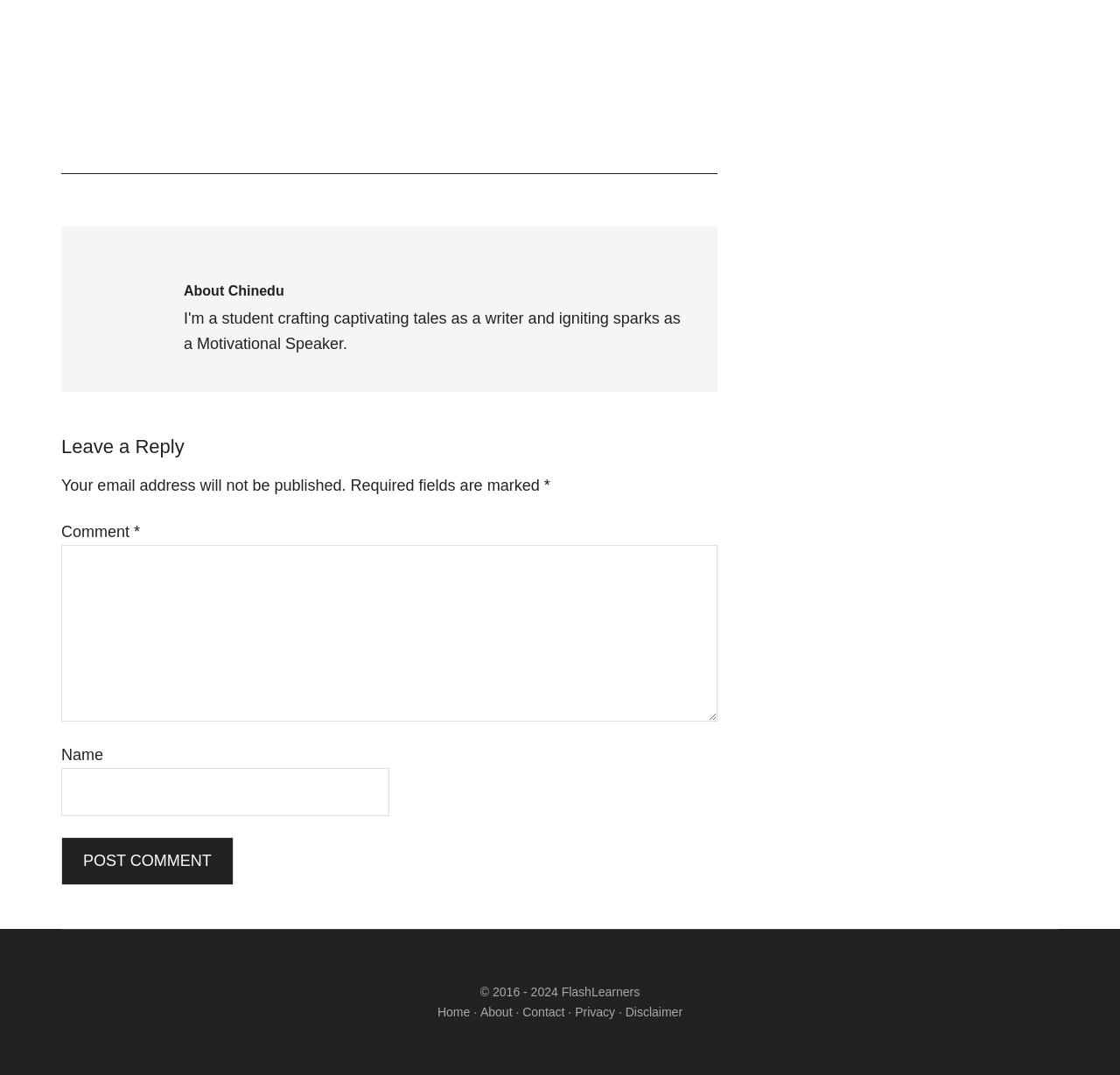Locate the bounding box coordinates of the element that should be clicked to fulfill the instruction: "enter your name".

[0.055, 0.715, 0.348, 0.76]